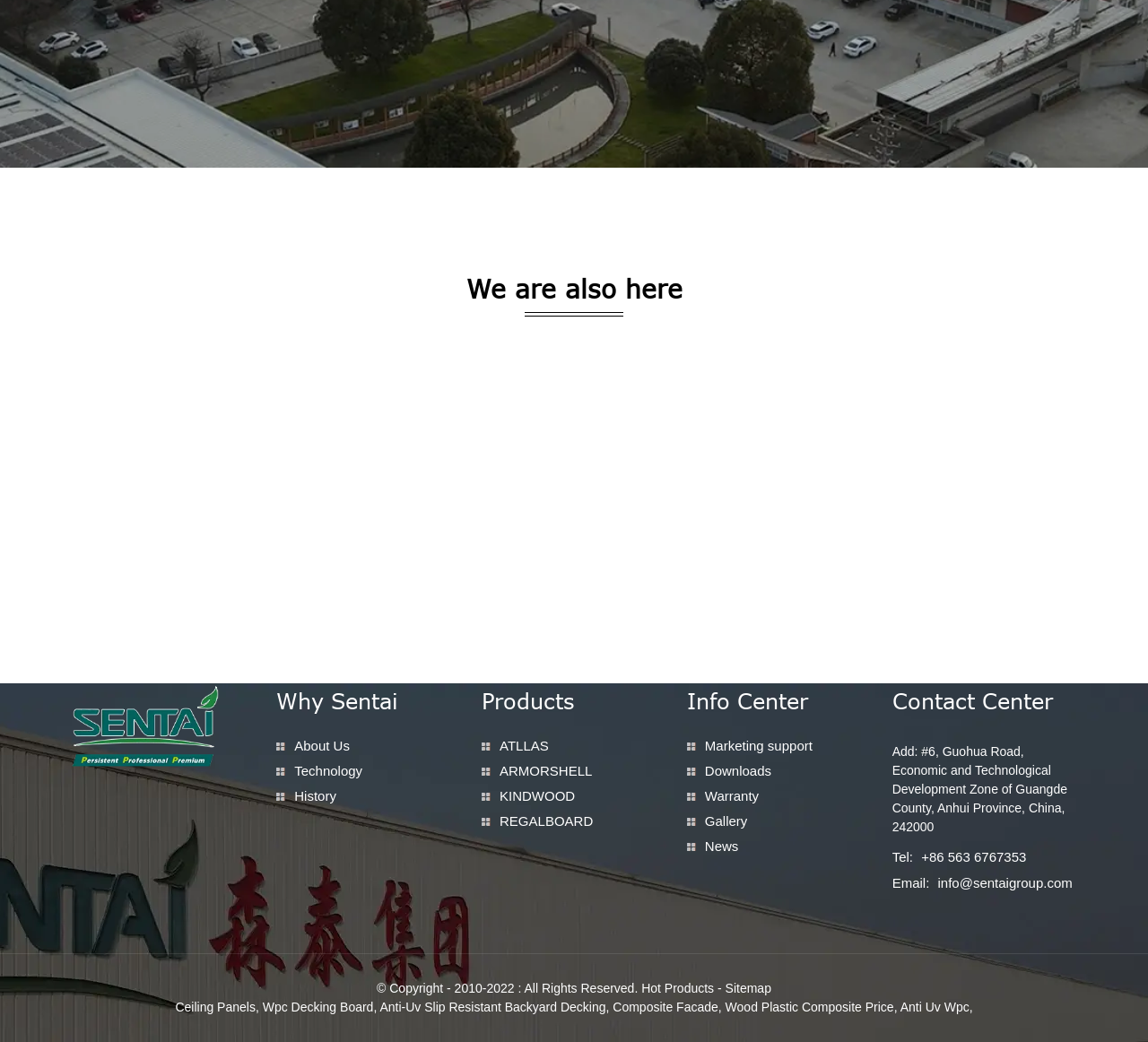What is the purpose of the 'Info Center' section?
Please answer the question with as much detail as possible using the screenshot.

The purpose of the 'Info Center' section can be inferred from the links listed under it, which include 'Marketing support', 'Downloads', 'Warranty', 'Gallery', and 'News'. These links suggest that the 'Info Center' section provides additional information and resources related to the company's products and services.